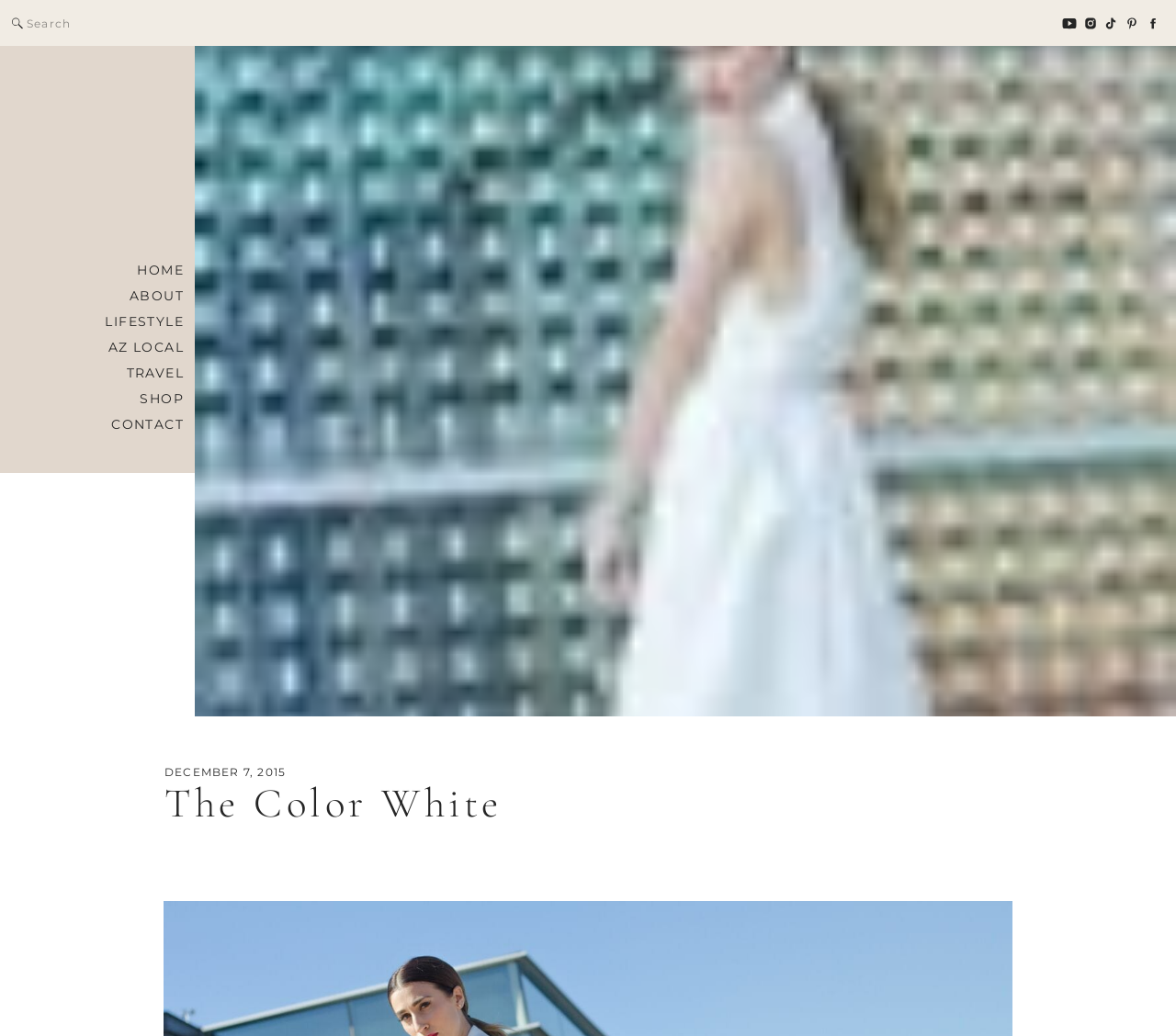How many social media links are there on the top-right corner of the webpage?
Make sure to answer the question with a detailed and comprehensive explanation.

I counted the number of social media links on the top-right corner of the webpage by looking at the image elements with links. There are 4 social media links in total.